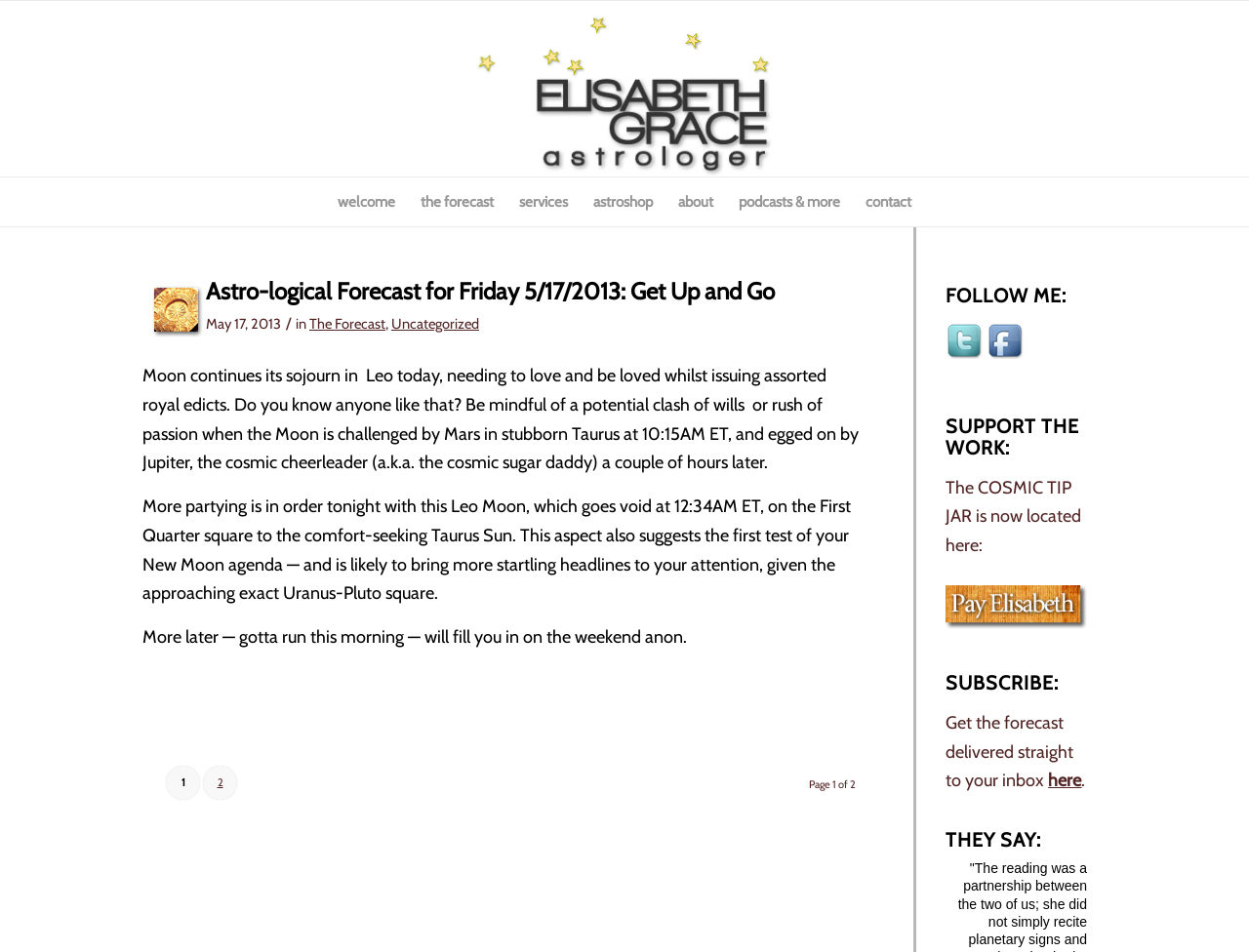What is the astrological sign mentioned in the article?
Kindly give a detailed and elaborate answer to the question.

The article mentions the Moon continuing its sojourn in Leo today, which suggests that the astrological sign being referred to is Leo.